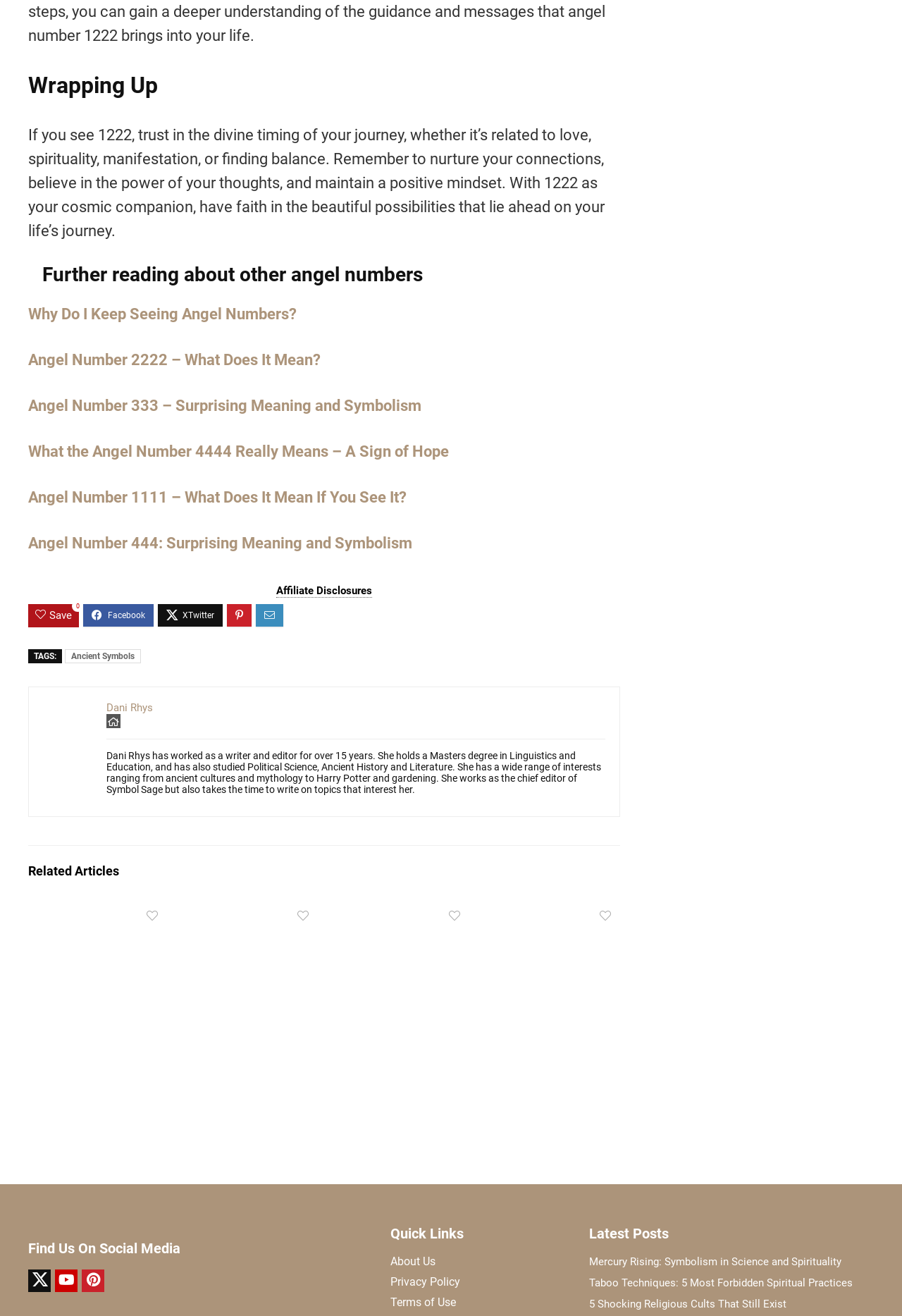Please locate the clickable area by providing the bounding box coordinates to follow this instruction: "Visit Dani Rhys' profile".

[0.118, 0.533, 0.17, 0.543]